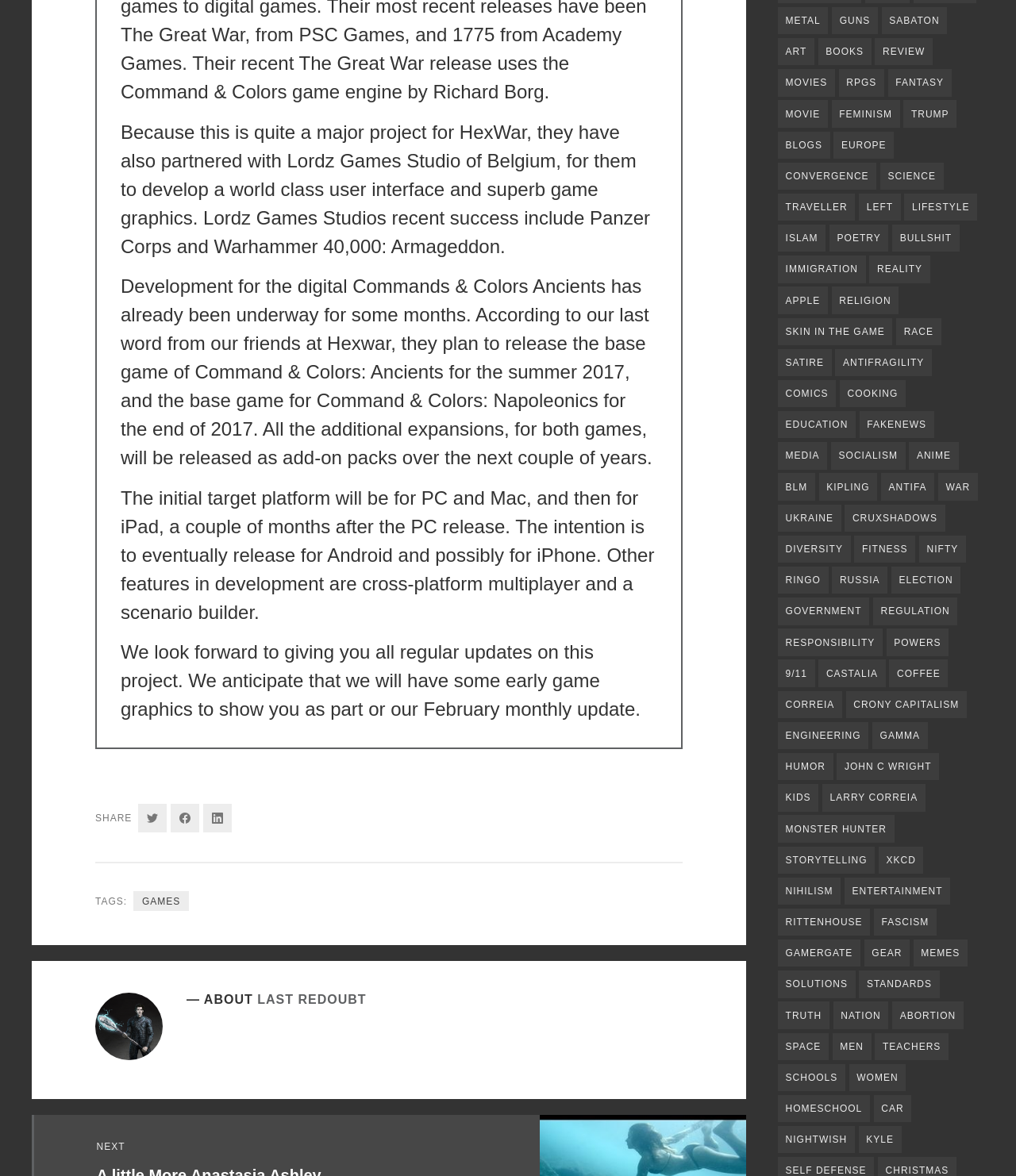Can you specify the bounding box coordinates of the area that needs to be clicked to fulfill the following instruction: "Share on Twitter"?

[0.136, 0.684, 0.164, 0.708]